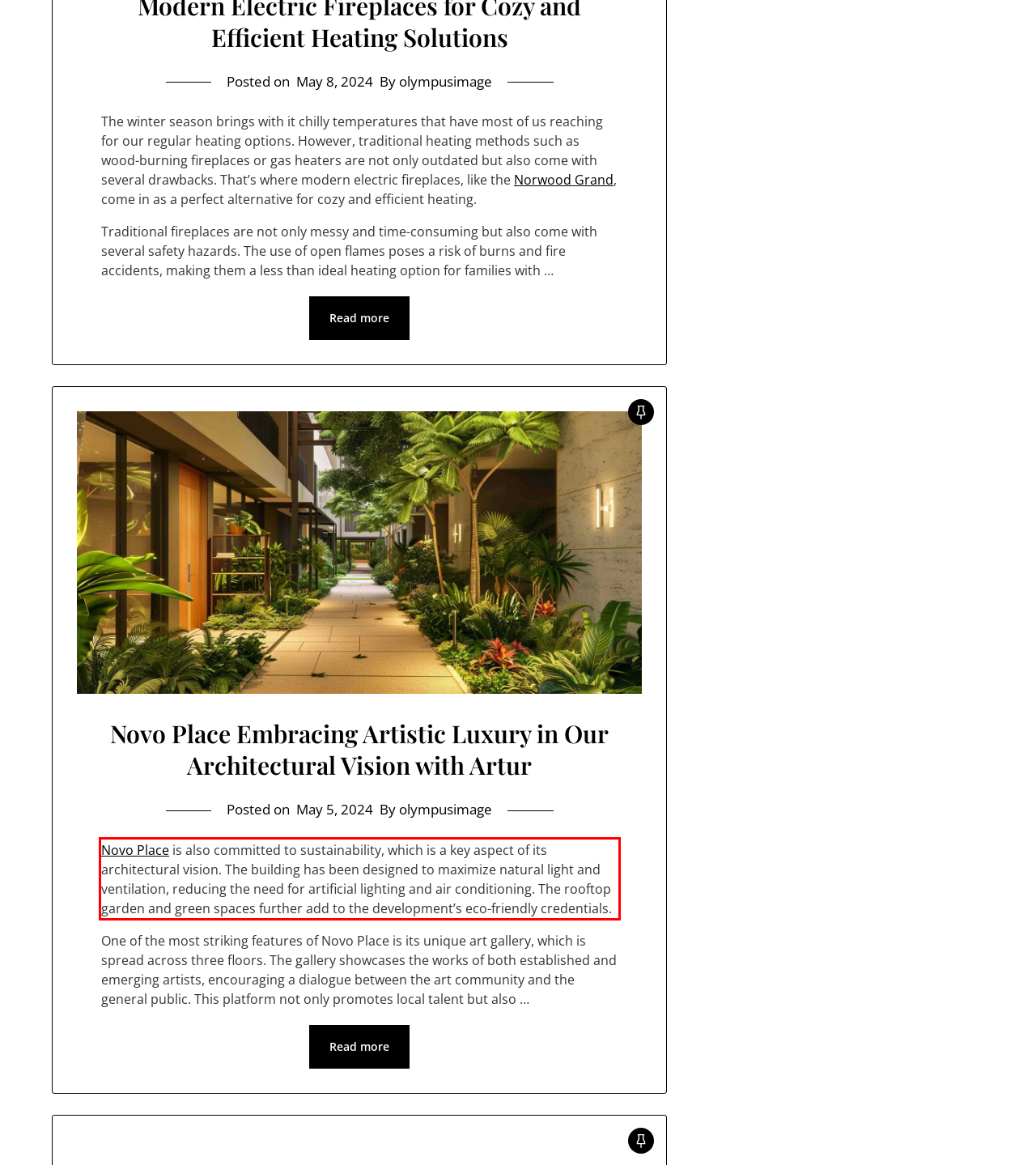With the provided screenshot of a webpage, locate the red bounding box and perform OCR to extract the text content inside it.

Novo Place is also committed to sustainability, which is a key aspect of its architectural vision. The building has been designed to maximize natural light and ventilation, reducing the need for artificial lighting and air conditioning. The rooftop garden and green spaces further add to the development’s eco-friendly credentials.